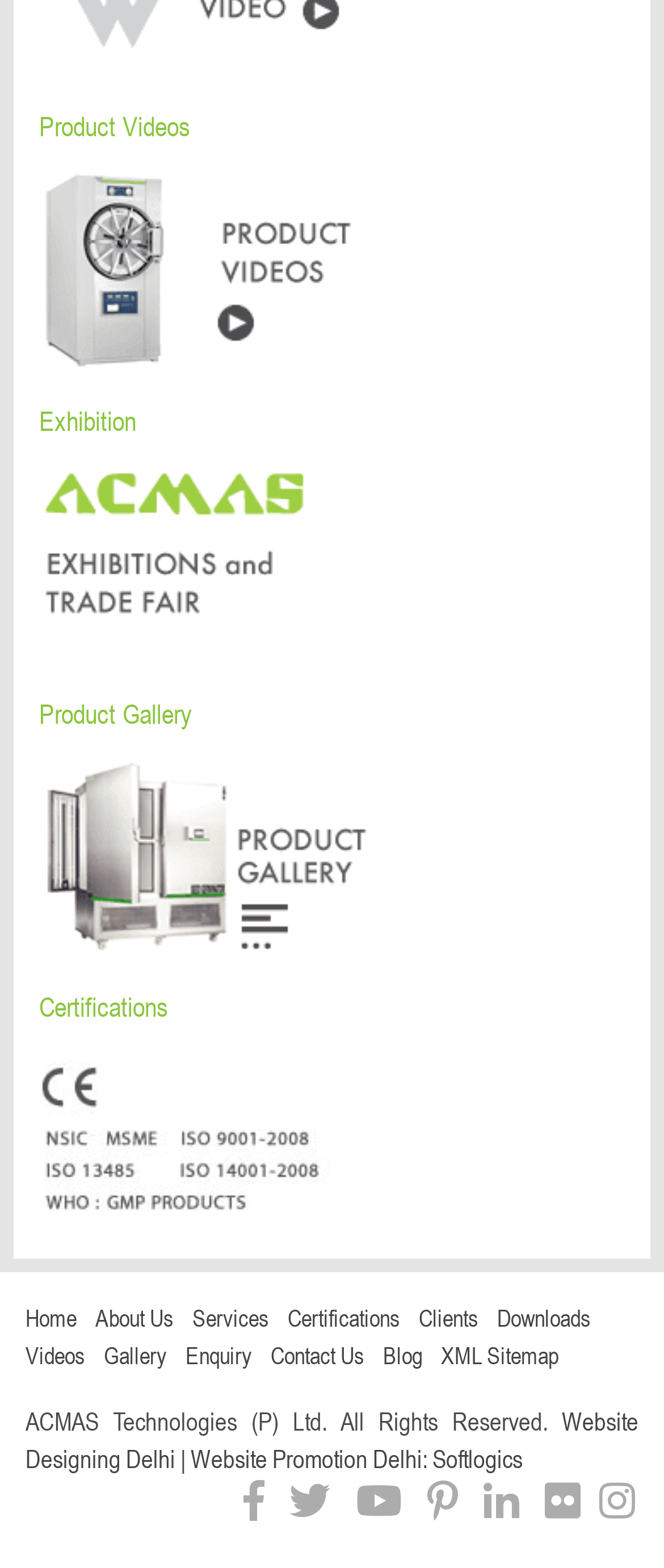Determine the bounding box coordinates for the area you should click to complete the following instruction: "Go to exhibitions".

[0.059, 0.347, 0.597, 0.365]